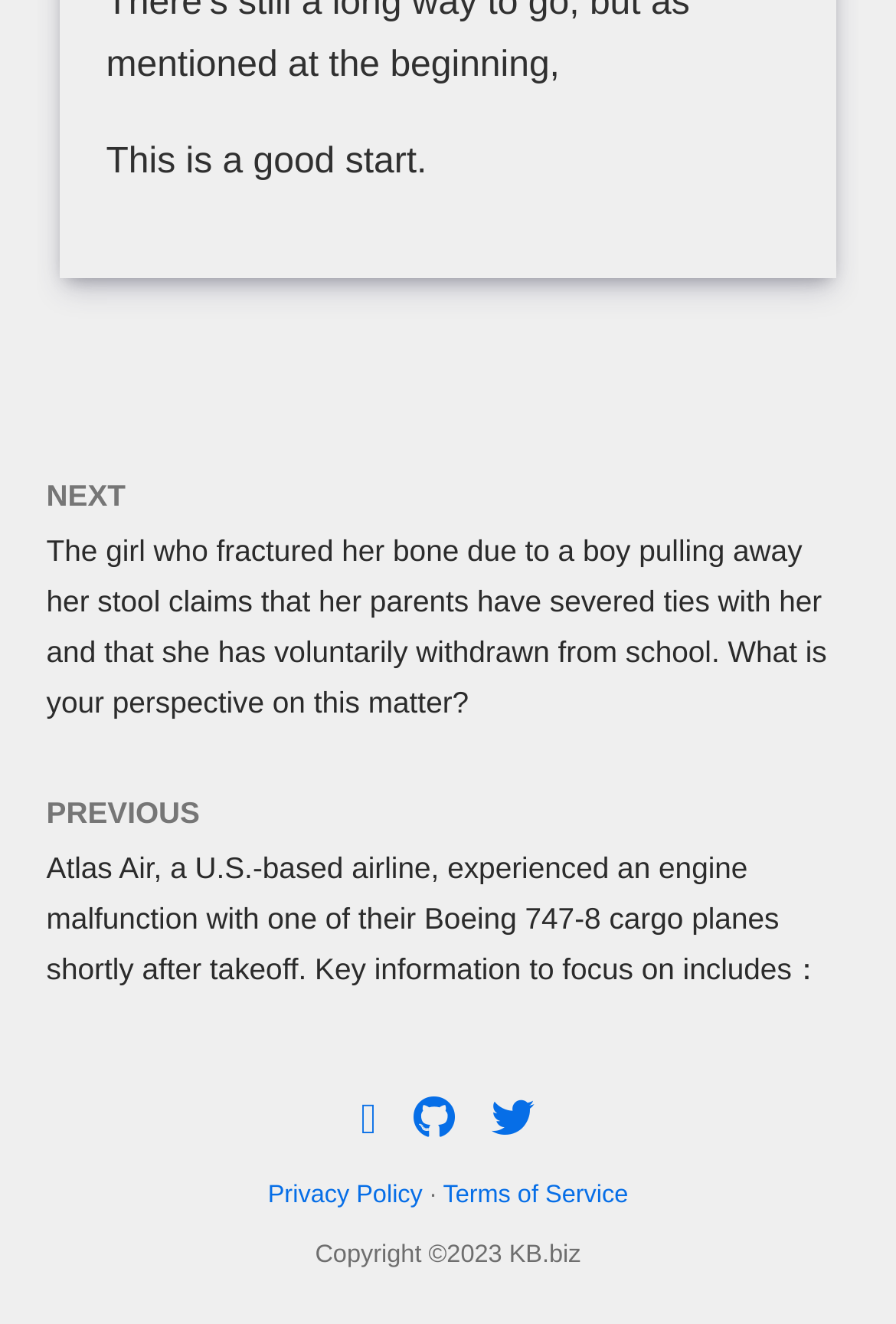How many links are there in the footer section?
Please provide a comprehensive and detailed answer to the question.

The footer section of the webpage contains 5 links, including 'Privacy Policy', 'Terms of Service', and three other links without text.